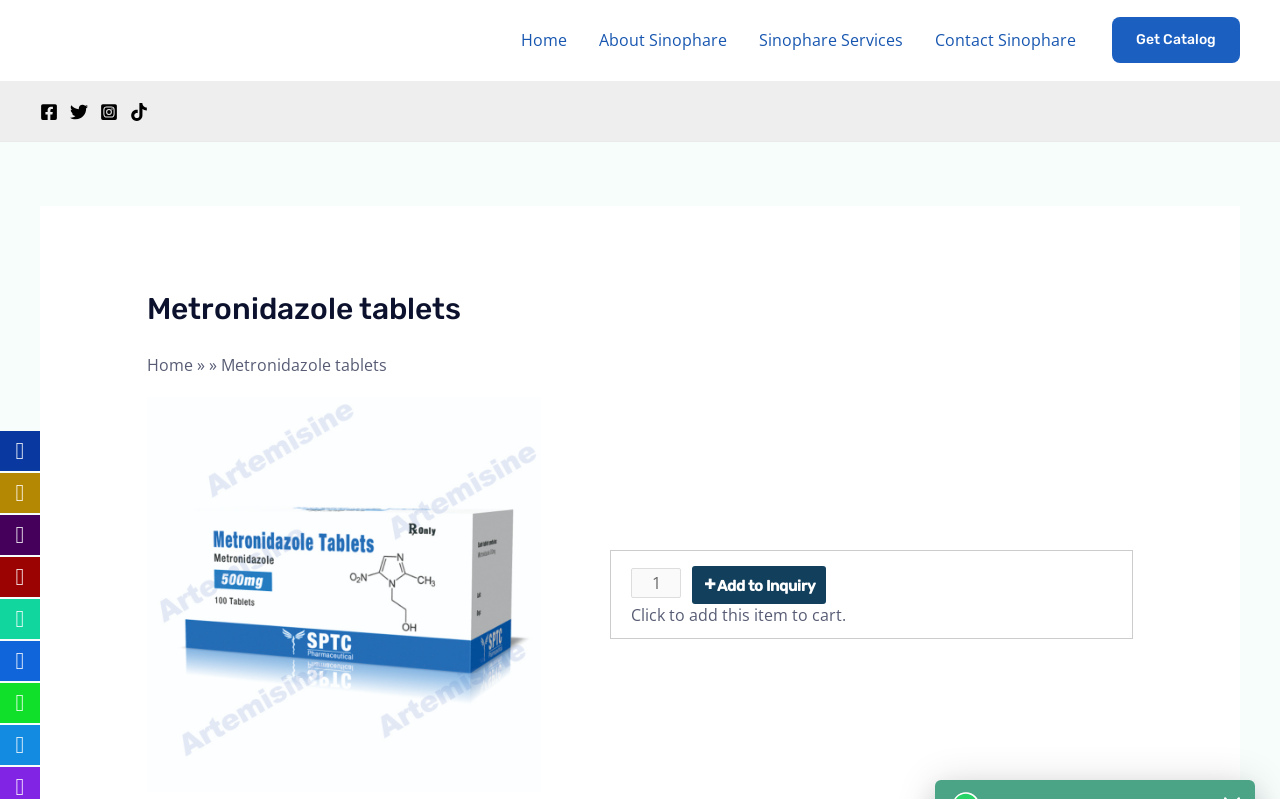Please respond in a single word or phrase: 
What is the minimum value of the spin button?

1